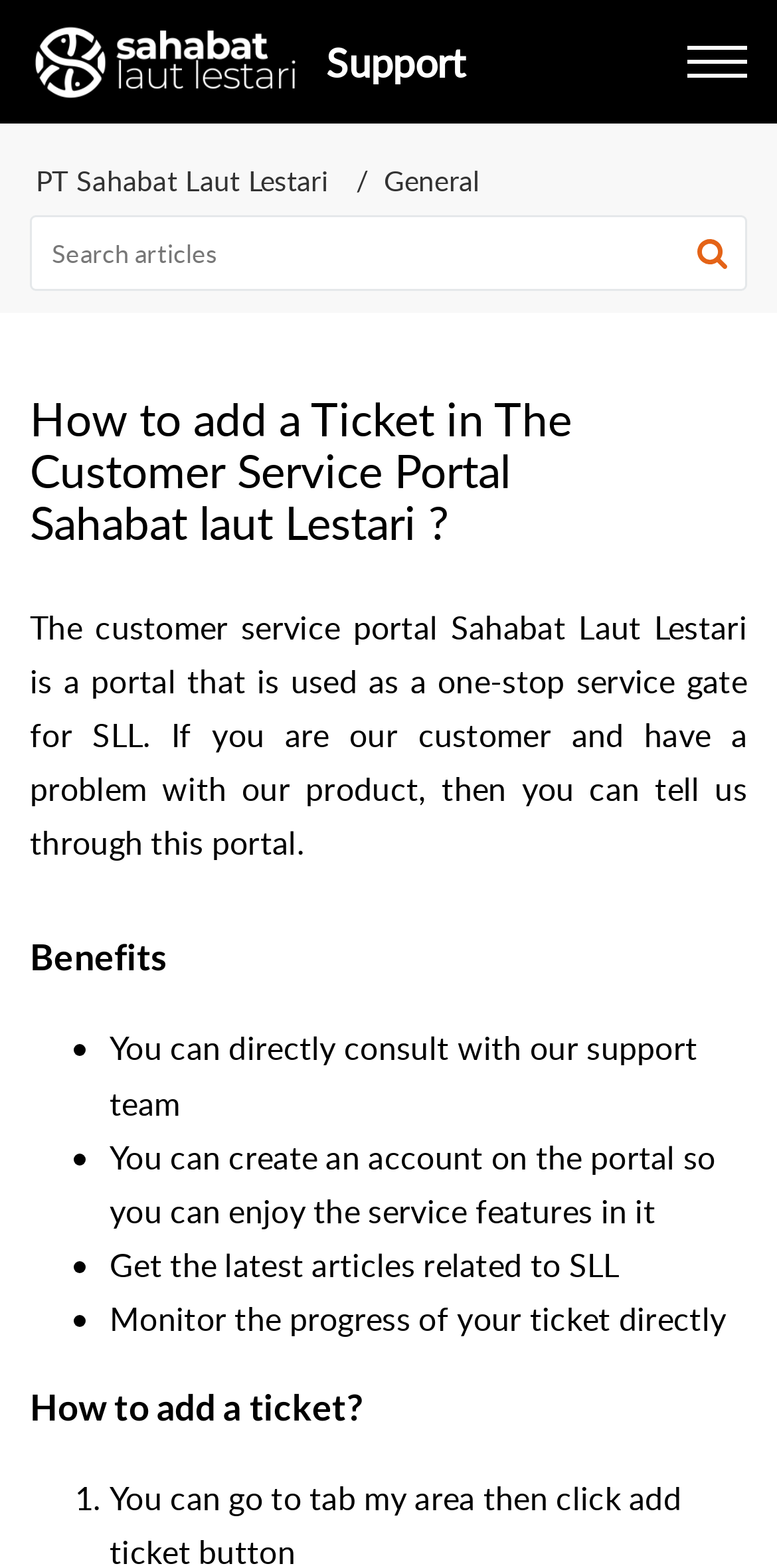Extract the main title from the webpage.

How to add a Ticket in The Customer Service Portal Sahabat laut Lestari ?